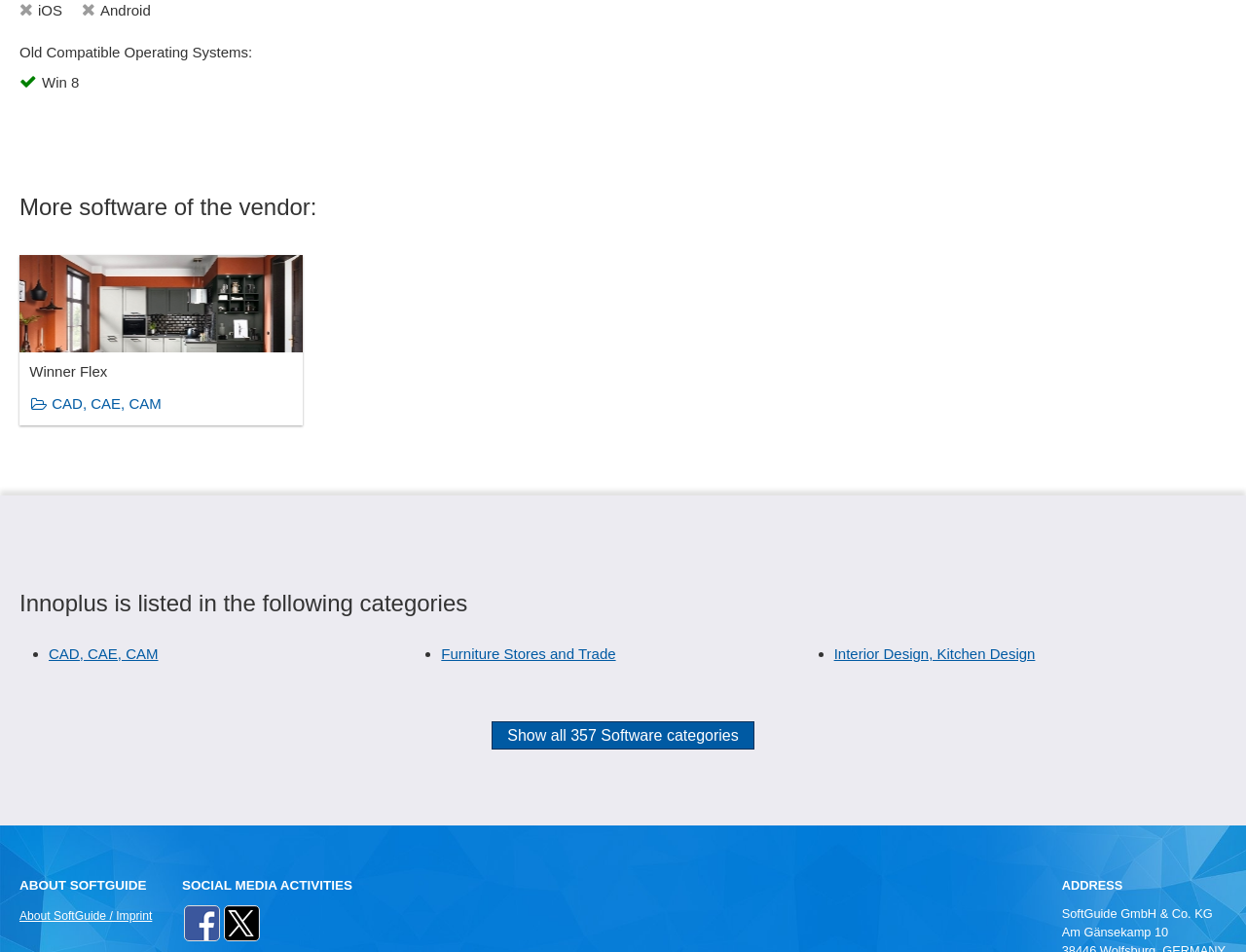What is the software mentioned?
Answer briefly with a single word or phrase based on the image.

Winner Flex